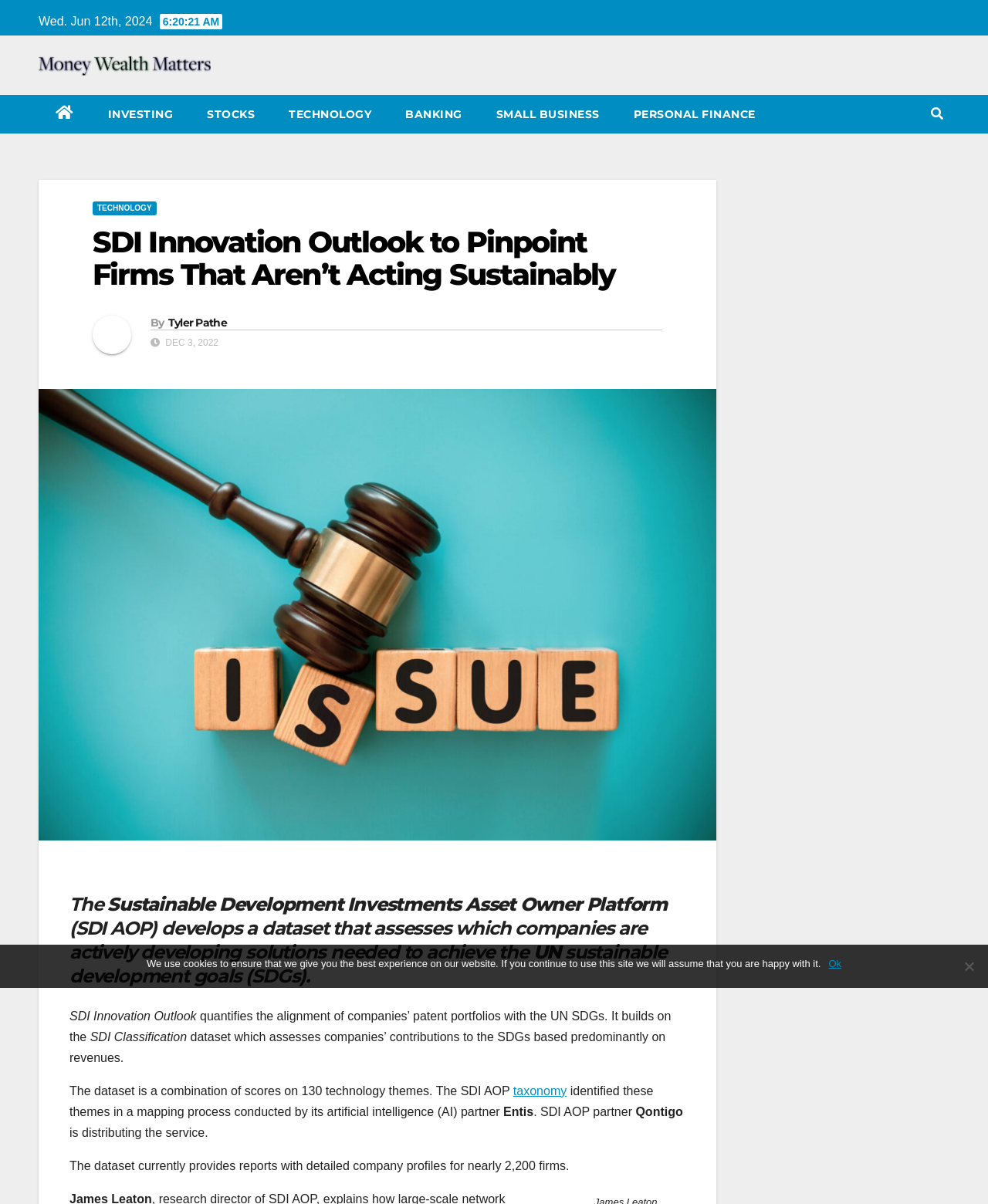Determine the bounding box coordinates of the clickable element to achieve the following action: 'Click on the 'Money Wealth Matters' link'. Provide the coordinates as four float values between 0 and 1, formatted as [left, top, right, bottom].

[0.039, 0.046, 0.213, 0.063]